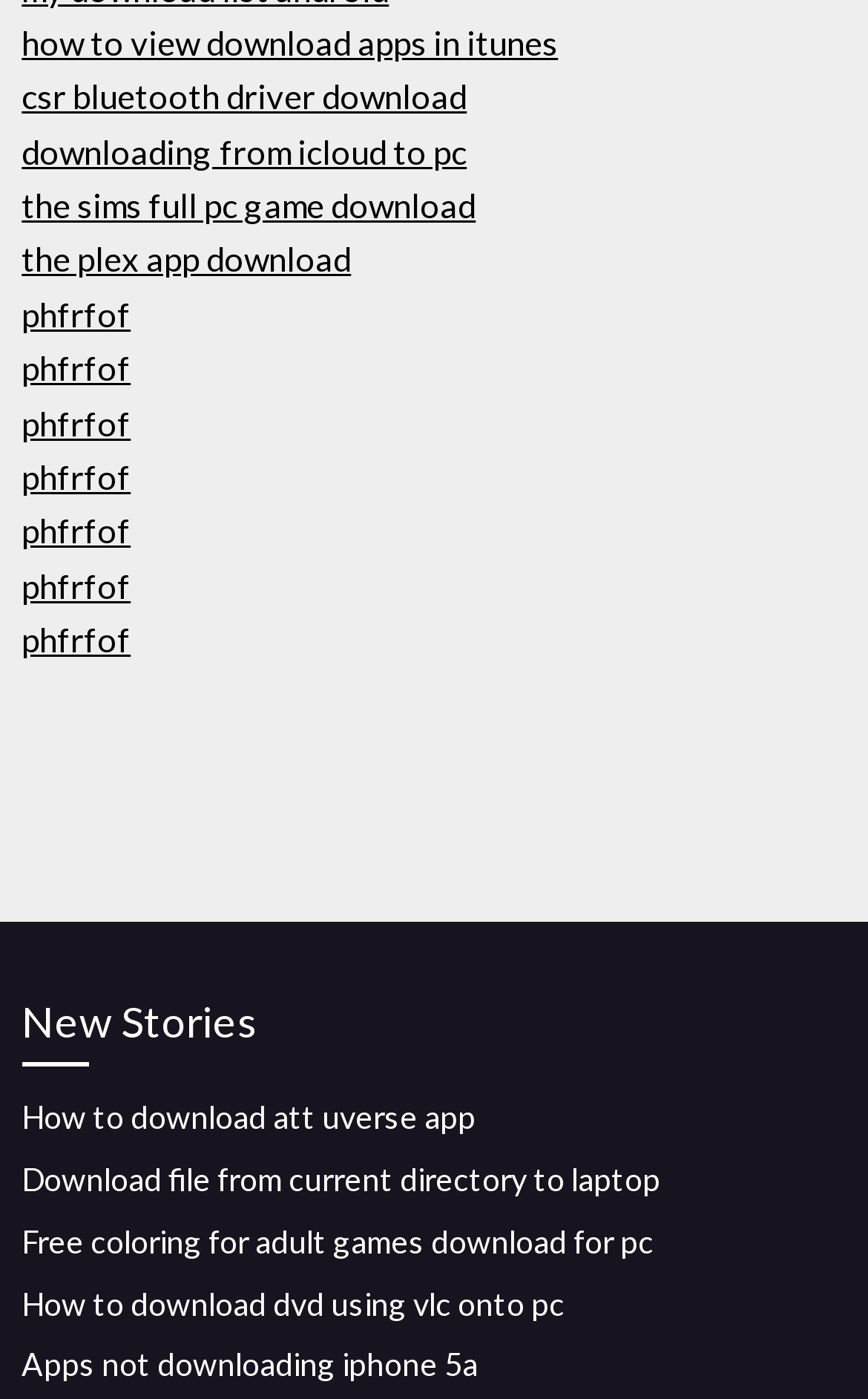Please identify the coordinates of the bounding box for the clickable region that will accomplish this instruction: "Contact us".

None